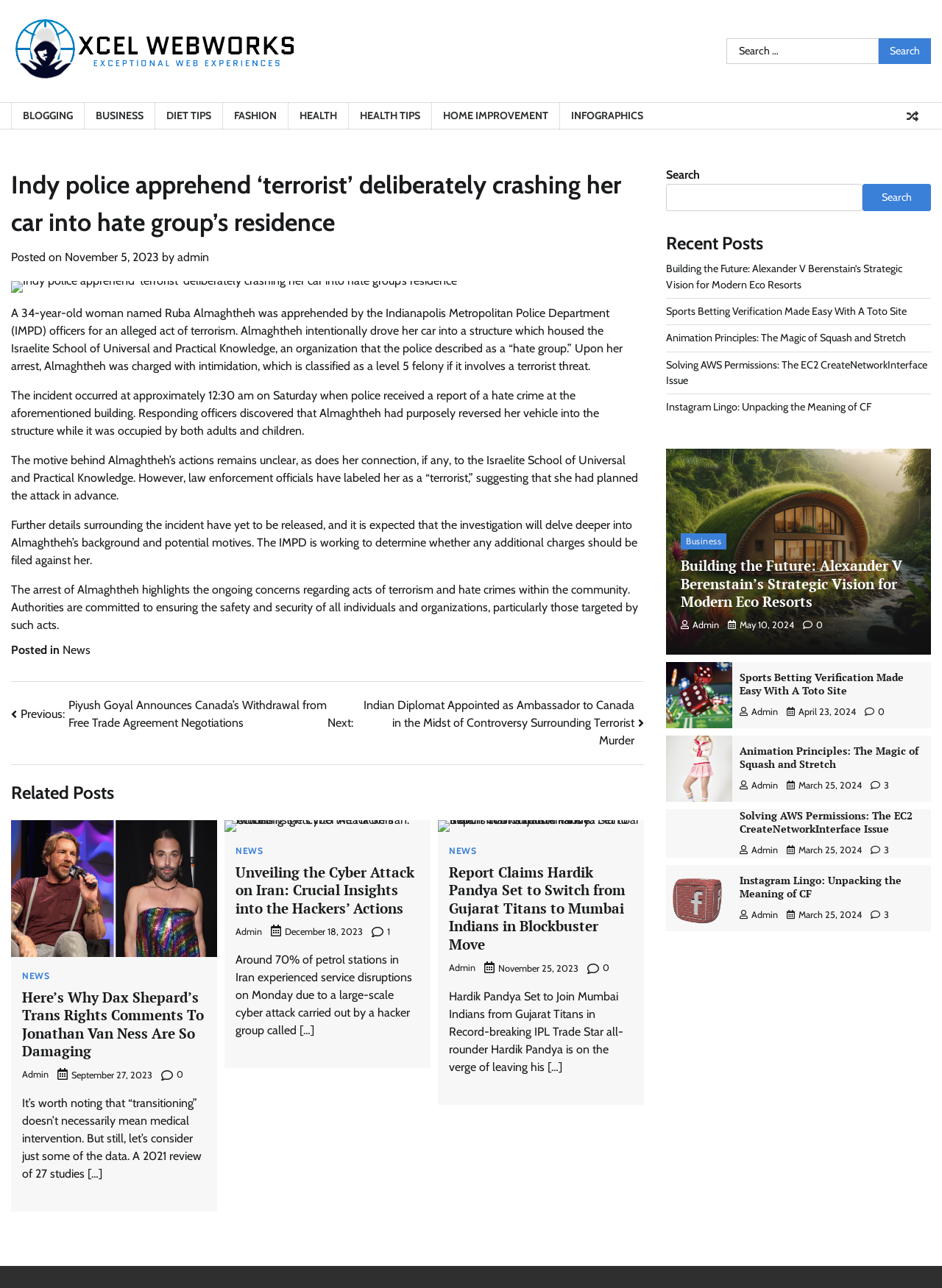Provide a brief response to the question below using a single word or phrase: 
What is the level of felony if the intimidation involves a terrorist threat?

Level 5